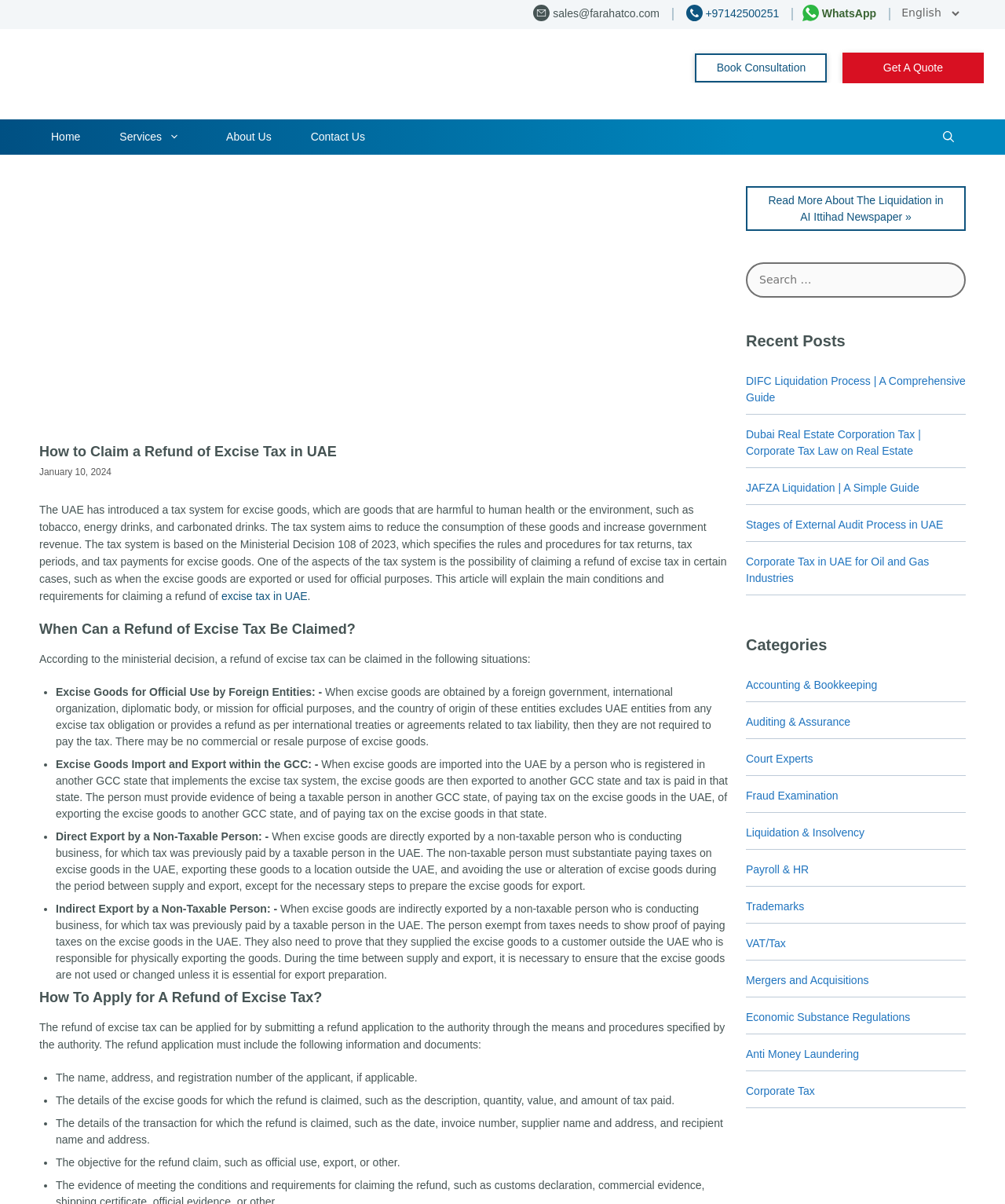Please determine the bounding box coordinates of the clickable area required to carry out the following instruction: "Email sales@farahatco.com". The coordinates must be four float numbers between 0 and 1, represented as [left, top, right, bottom].

[0.531, 0.007, 0.67, 0.017]